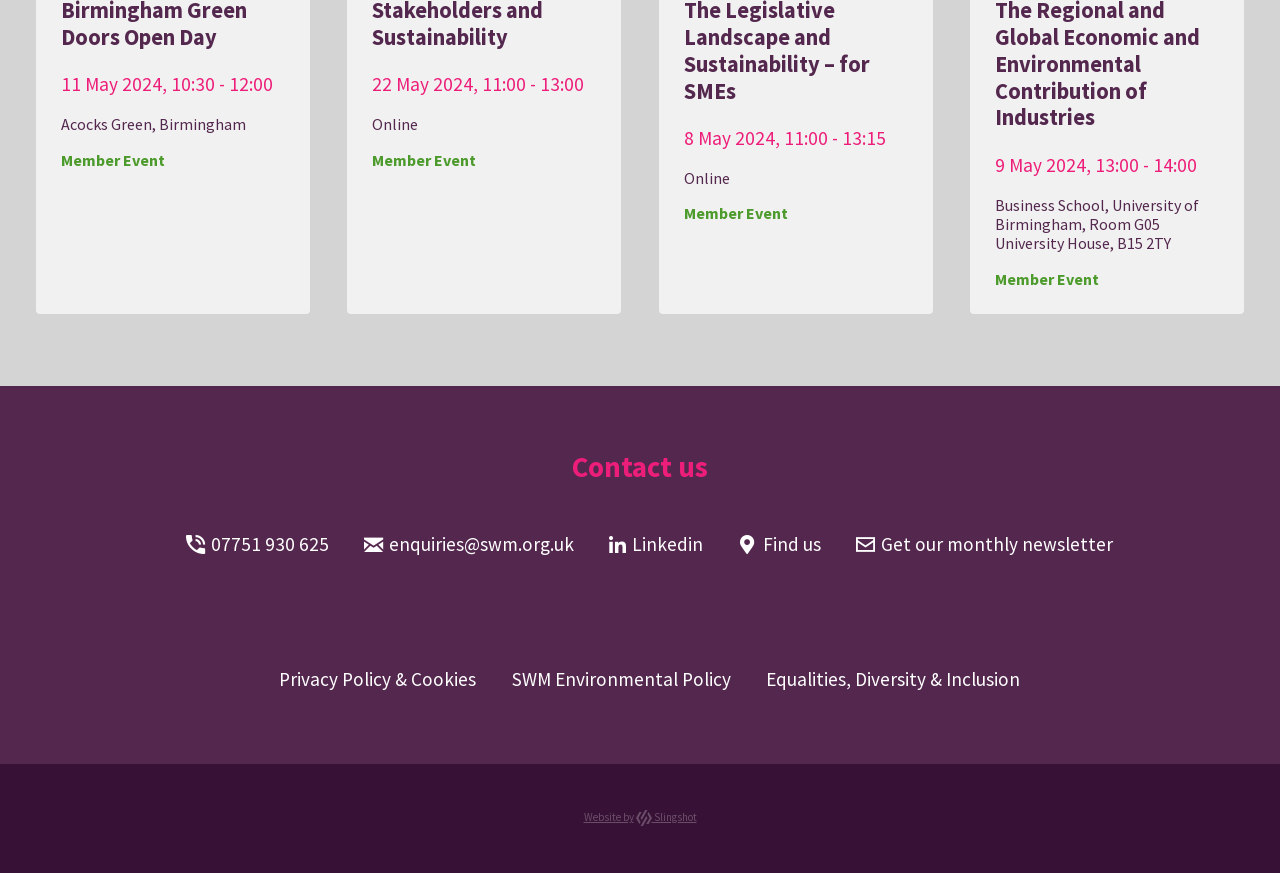Identify the bounding box for the UI element described as: "Find us". Ensure the coordinates are four float numbers between 0 and 1, formatted as [left, top, right, bottom].

[0.577, 0.609, 0.641, 0.637]